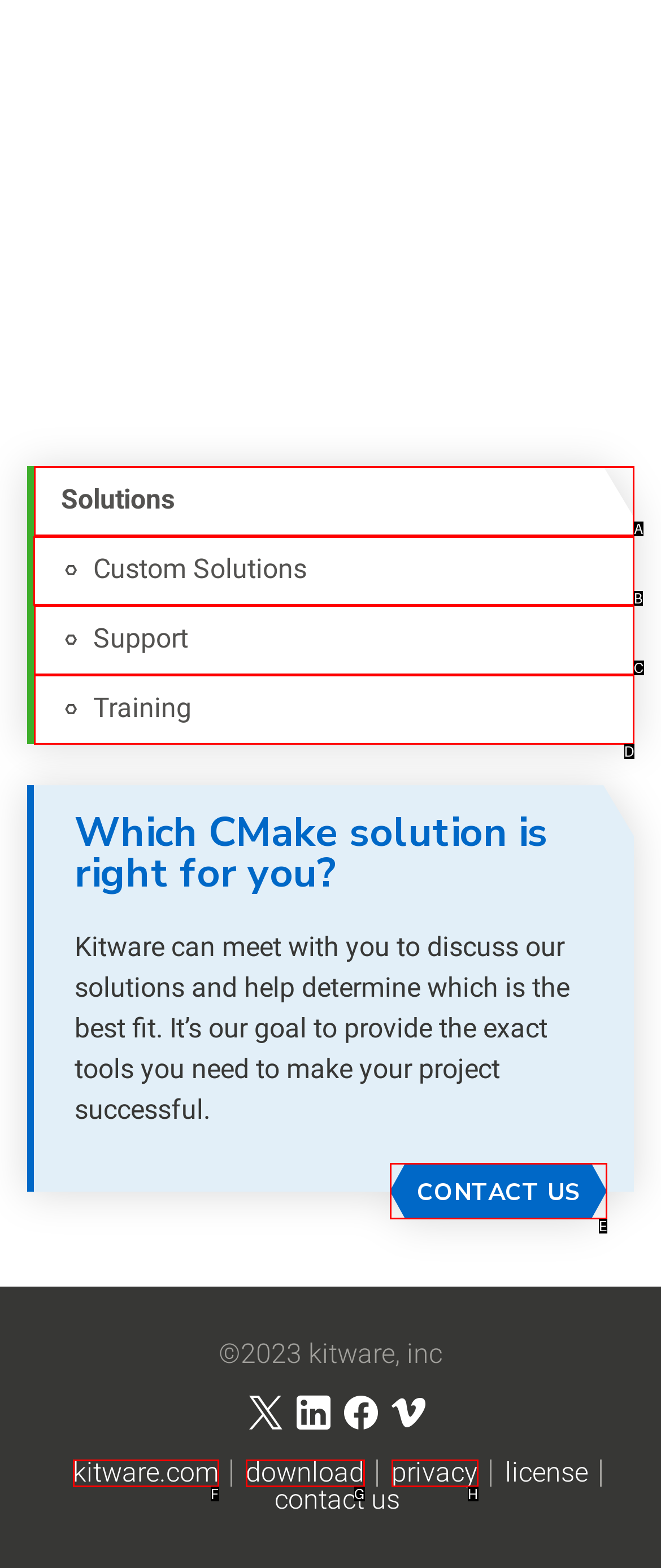Determine which UI element you should click to perform the task: View custom solutions
Provide the letter of the correct option from the given choices directly.

B